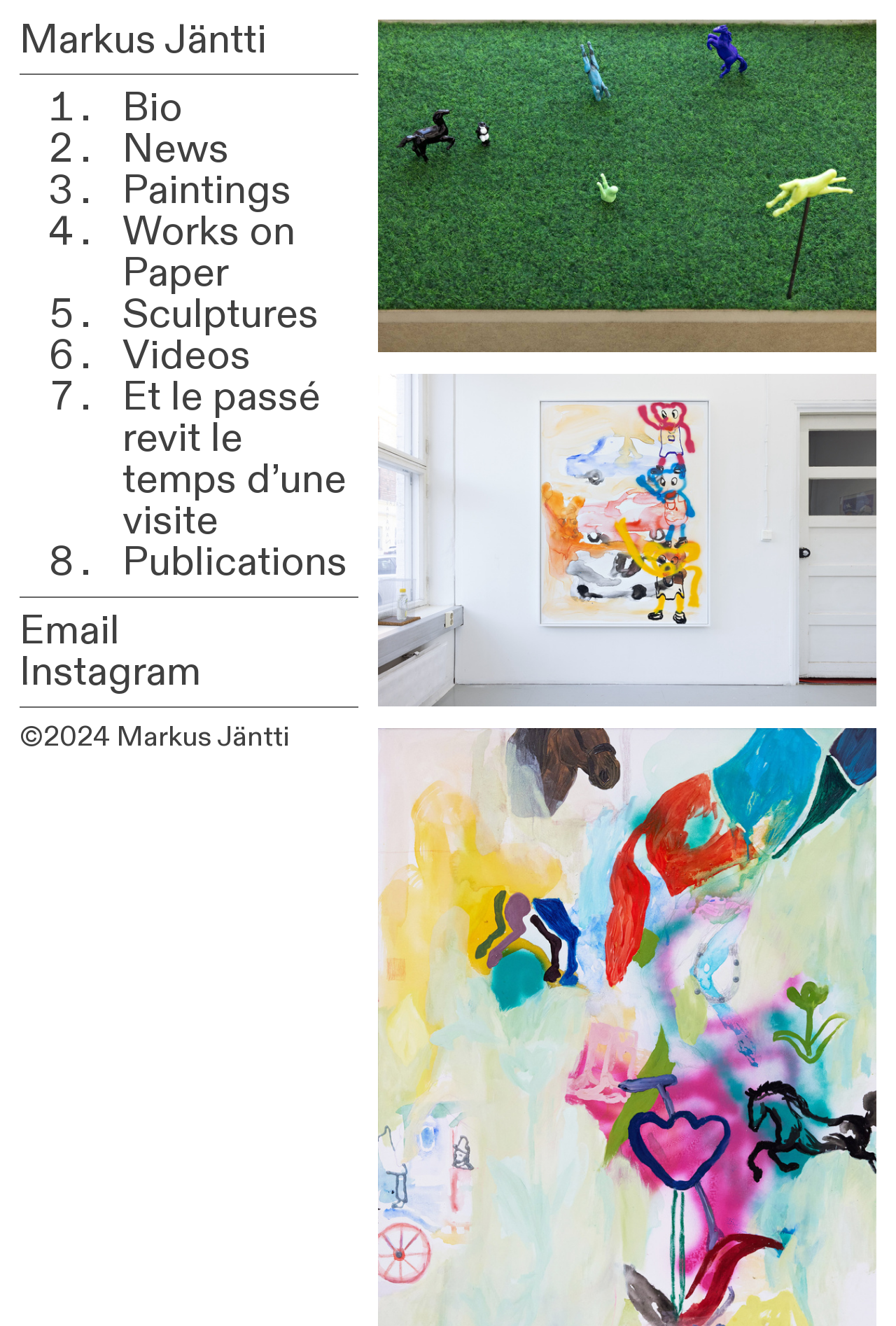Please determine the bounding box coordinates of the element to click on in order to accomplish the following task: "check news". Ensure the coordinates are four float numbers ranging from 0 to 1, i.e., [left, top, right, bottom].

[0.137, 0.092, 0.256, 0.133]